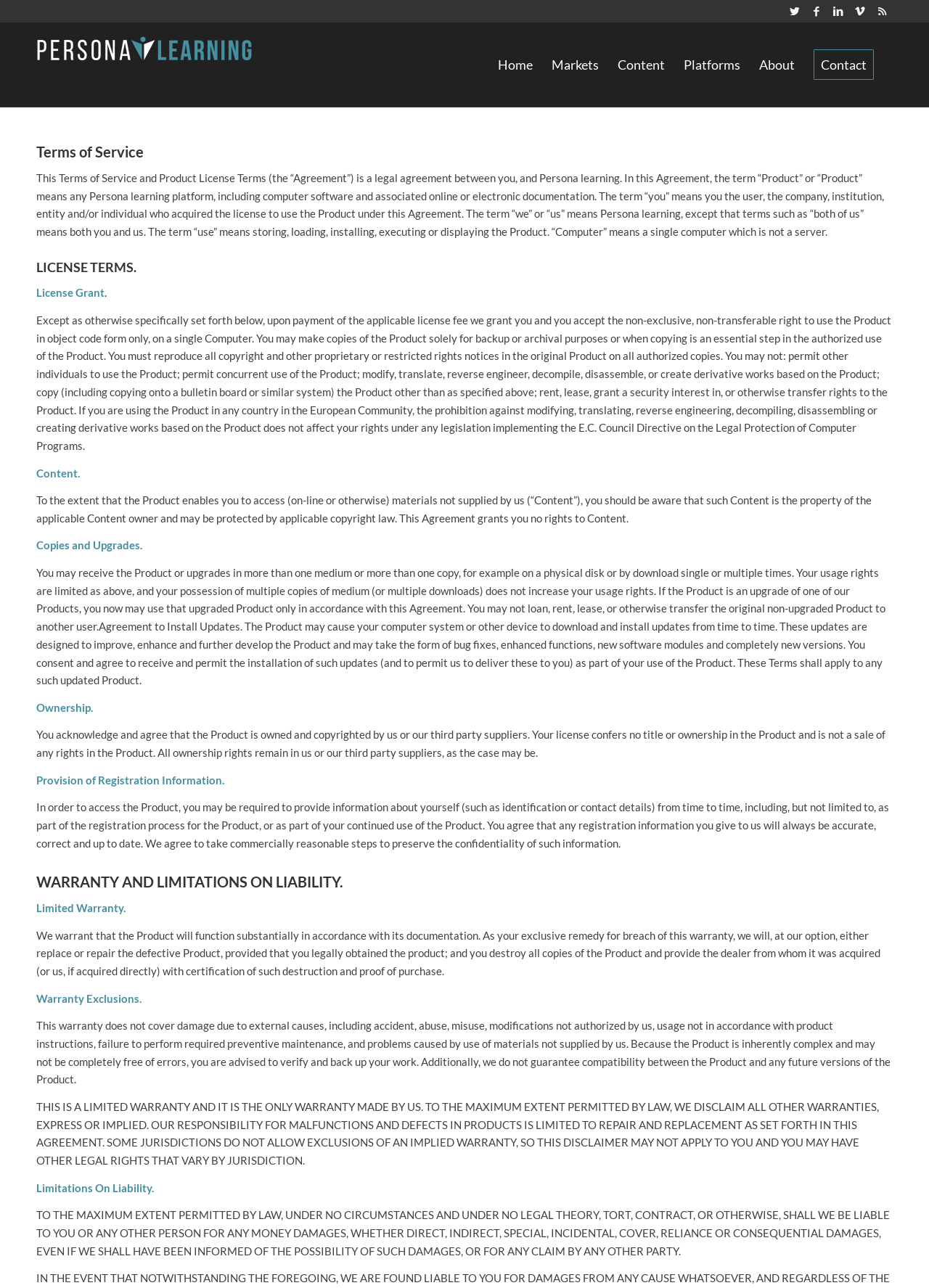Find the bounding box coordinates of the element to click in order to complete the given instruction: "Click on the link to About."

[0.807, 0.017, 0.866, 0.083]